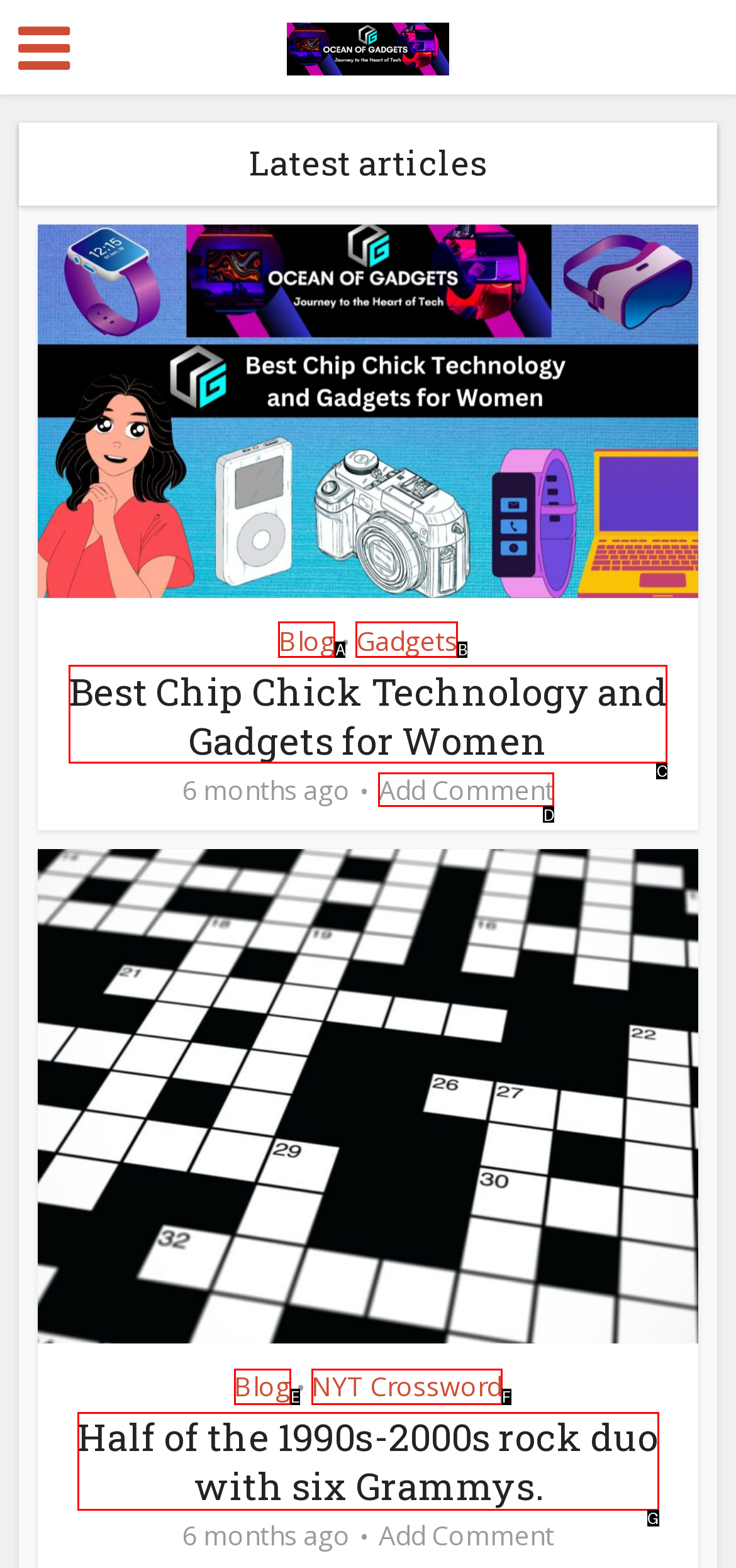Identify the option that corresponds to the given description: Blog. Reply with the letter of the chosen option directly.

E